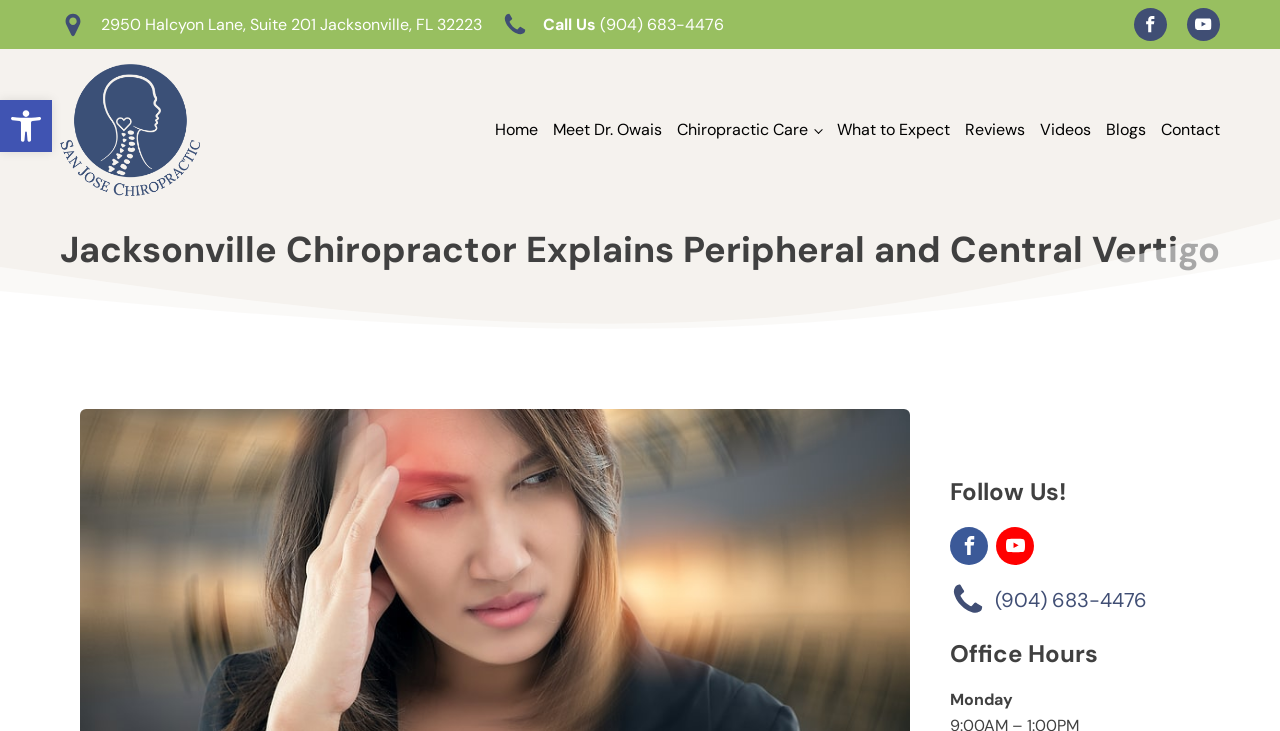How many social media links are there?
Give a detailed and exhaustive answer to the question.

I counted the number of social media links by looking at the links with SVGRoot elements containing 'facebook' and 'youtube' groups, which are commonly used social media platforms. There are two such links, one for Facebook and one for YouTube.